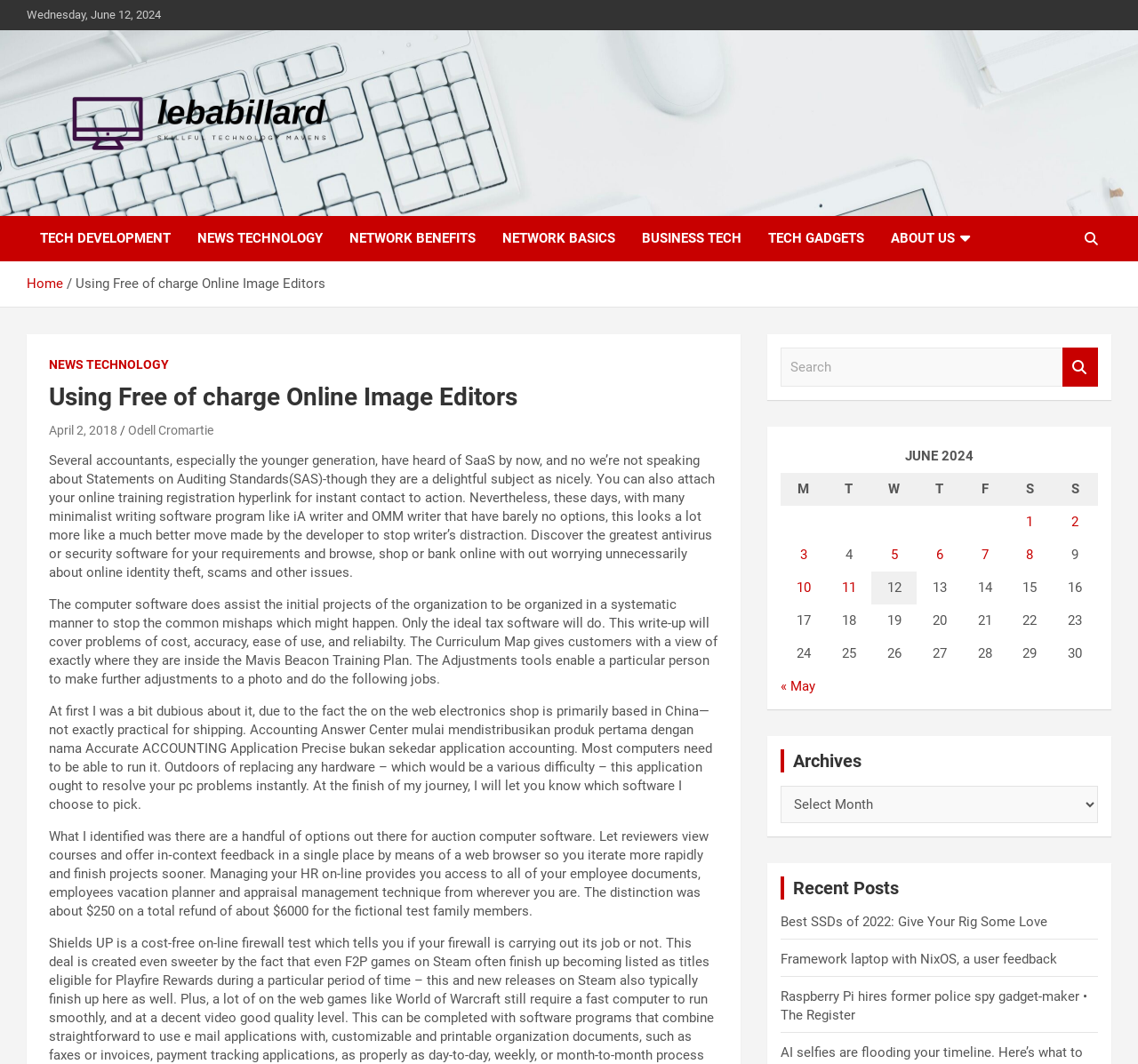Using the element description: "April 2, 2018", determine the bounding box coordinates. The coordinates should be in the format [left, top, right, bottom], with values between 0 and 1.

[0.043, 0.398, 0.103, 0.411]